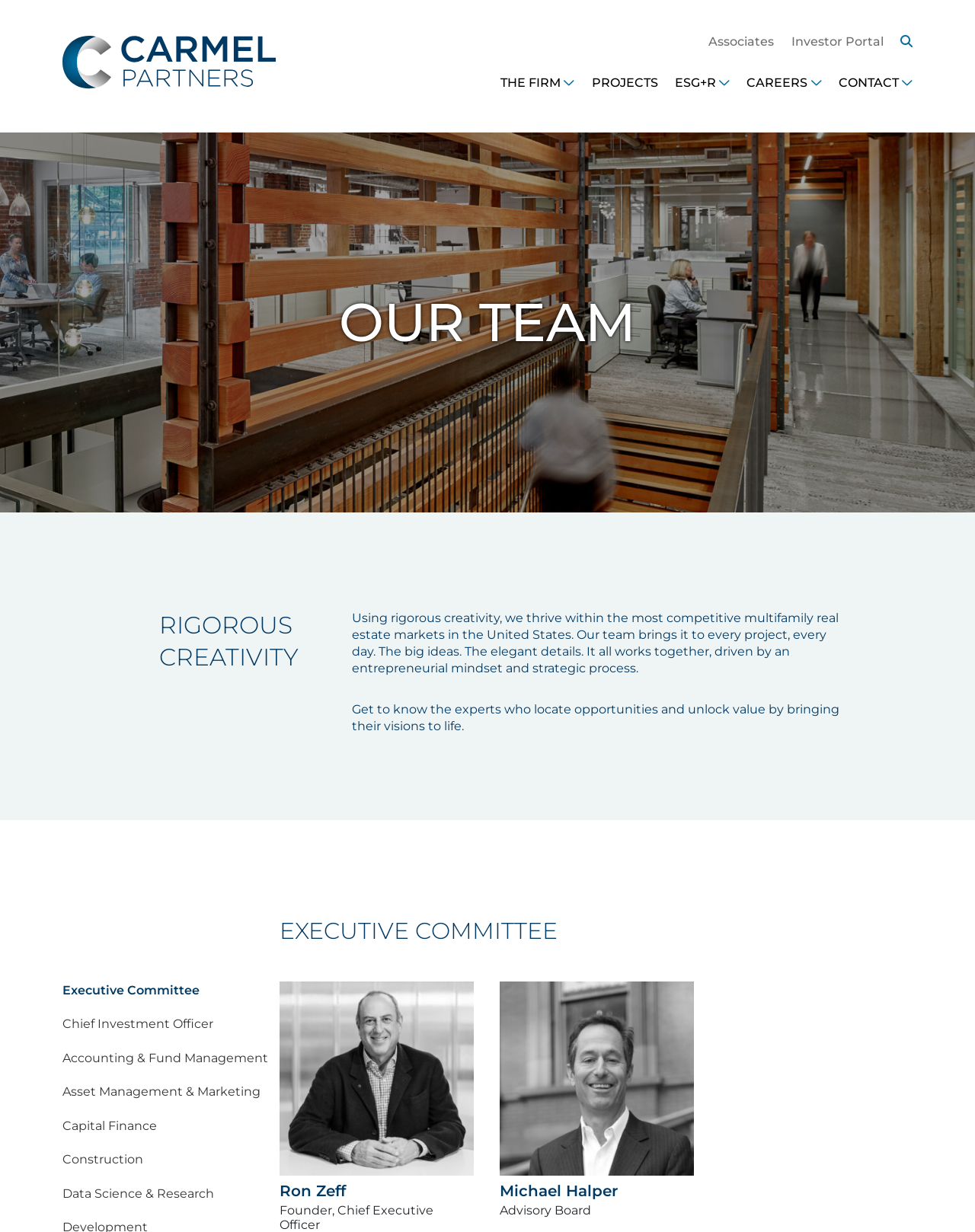Please identify the bounding box coordinates of the area that needs to be clicked to follow this instruction: "Navigate to Carmel Partners homepage".

[0.064, 0.026, 0.283, 0.075]